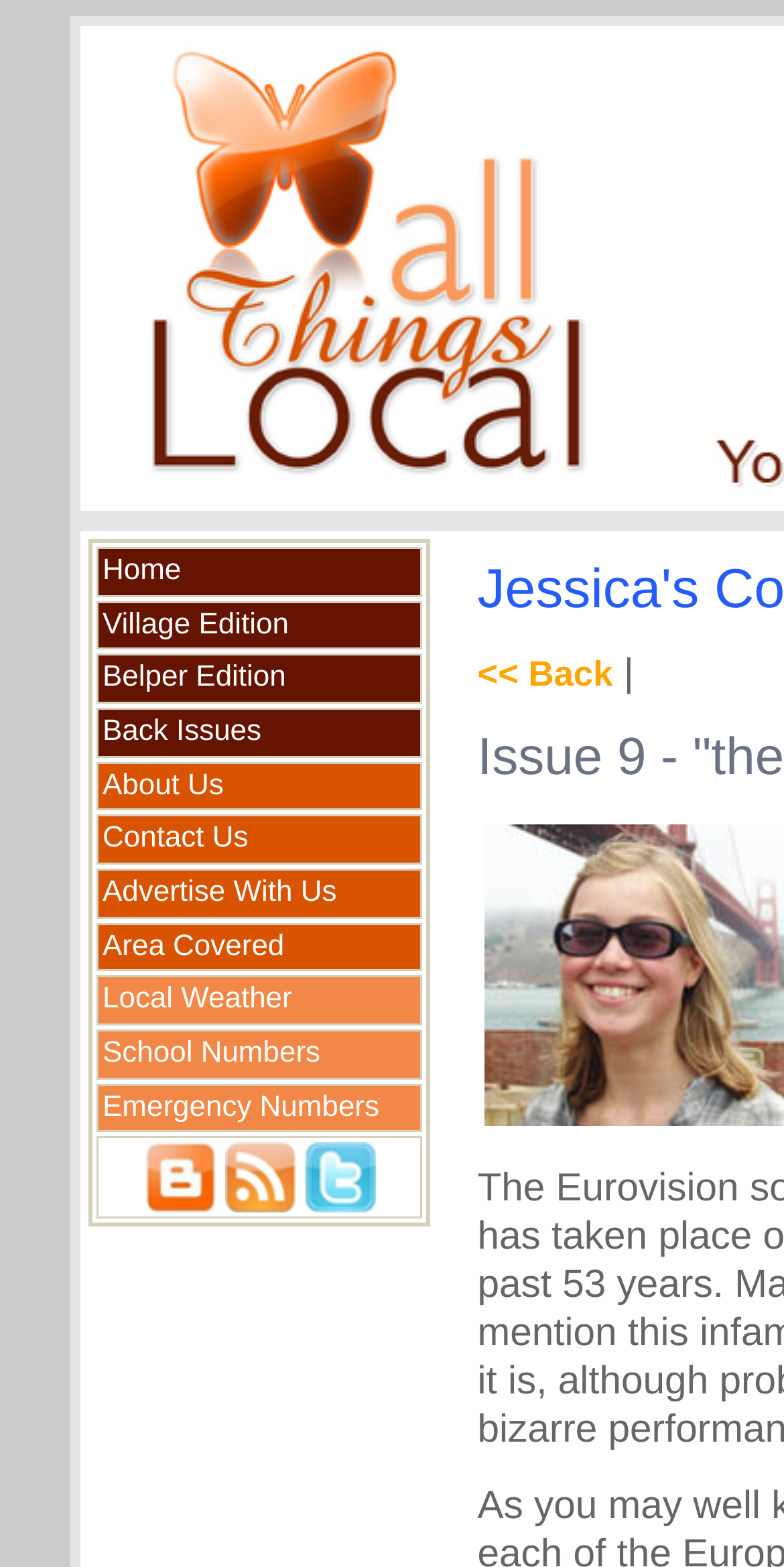Provide an in-depth caption for the elements present on the webpage.

The webpage is a community magazine website, specifically the "All Things Local" edition. At the top, there is a title "Jessica's Column - the Eurovision song contest - All Things Local community magazine". Below the title, there is a table with multiple rows, each containing a grid cell with a link to a different section of the website, including "Home", "Village Edition", "Belper Edition", "Back Issues", "About Us", "Contact Us", "Advertise With Us", "Area Covered", "Local Weather", "School Numbers", and "Emergency Numbers". 

On the right side of the table, there is a section with three links to the website's blog, RSS feed, and Twitter page, each accompanied by a small icon. Below this section, there is a "Back" link. The layout is organized, with each section clearly separated and easily accessible.